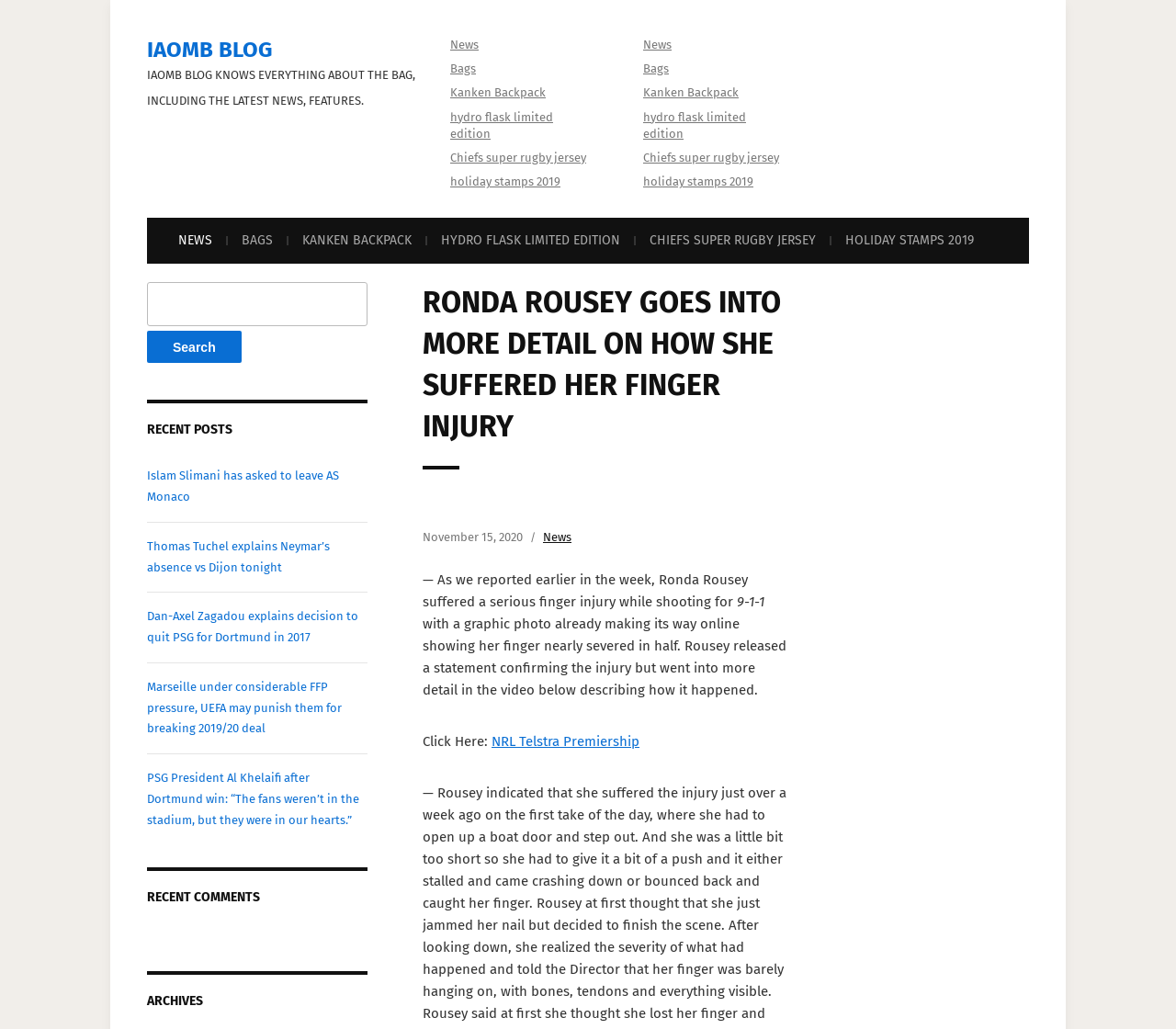Kindly determine the bounding box coordinates for the clickable area to achieve the given instruction: "Read recent post about Islam Slimani".

[0.125, 0.456, 0.288, 0.489]